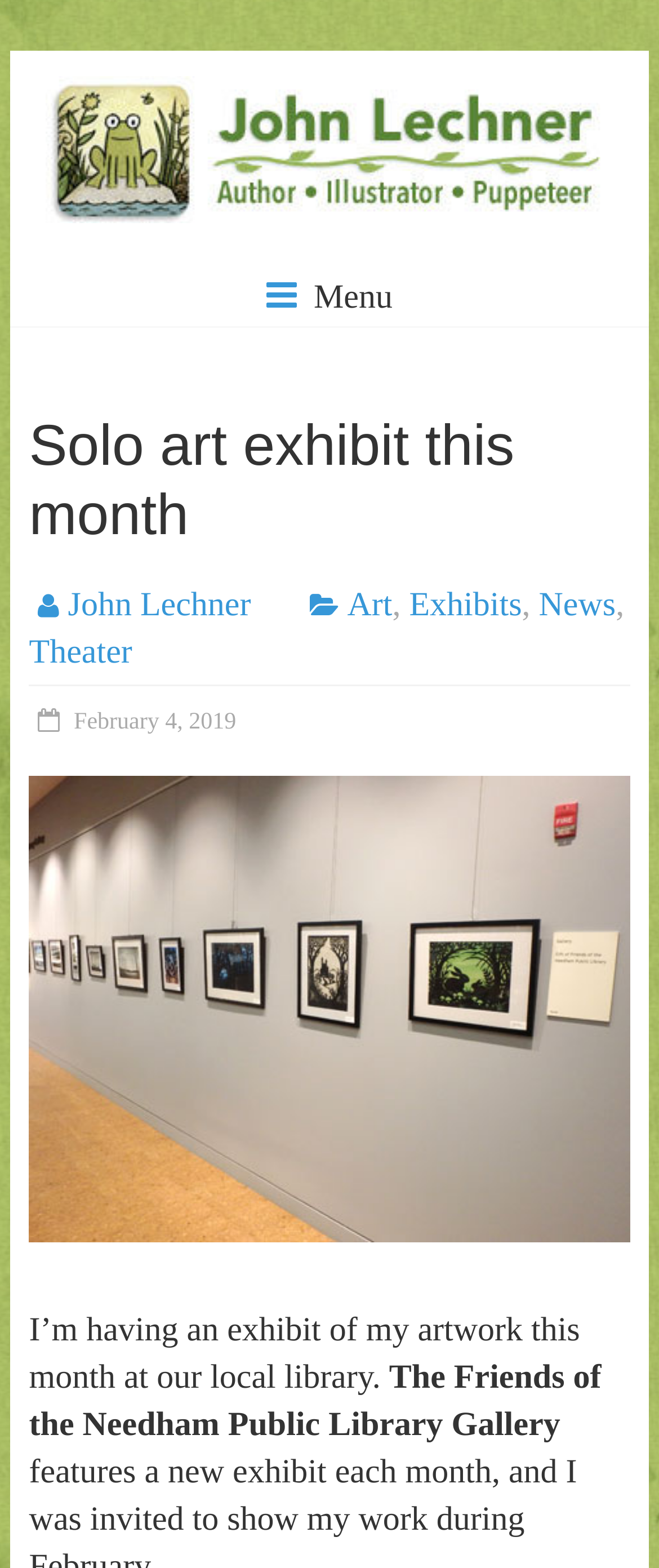Can you find the bounding box coordinates for the element to click on to achieve the instruction: "Learn more about the exhibit at the Needham Public Library Gallery"?

[0.044, 0.867, 0.912, 0.921]